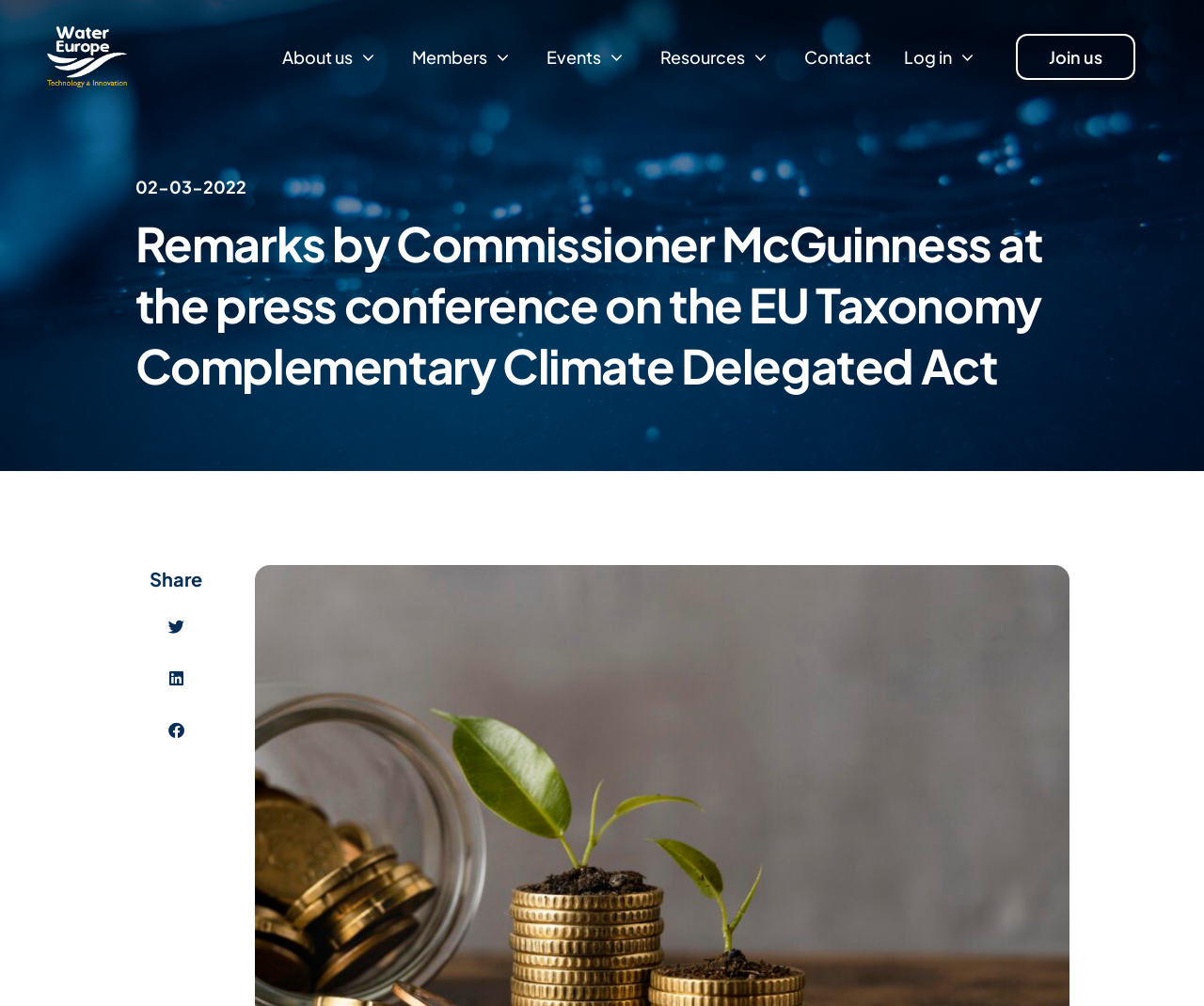Please specify the bounding box coordinates of the element that should be clicked to execute the given instruction: 'Click on About us'. Ensure the coordinates are four float numbers between 0 and 1, expressed as [left, top, right, bottom].

[0.234, 0.044, 0.315, 0.069]